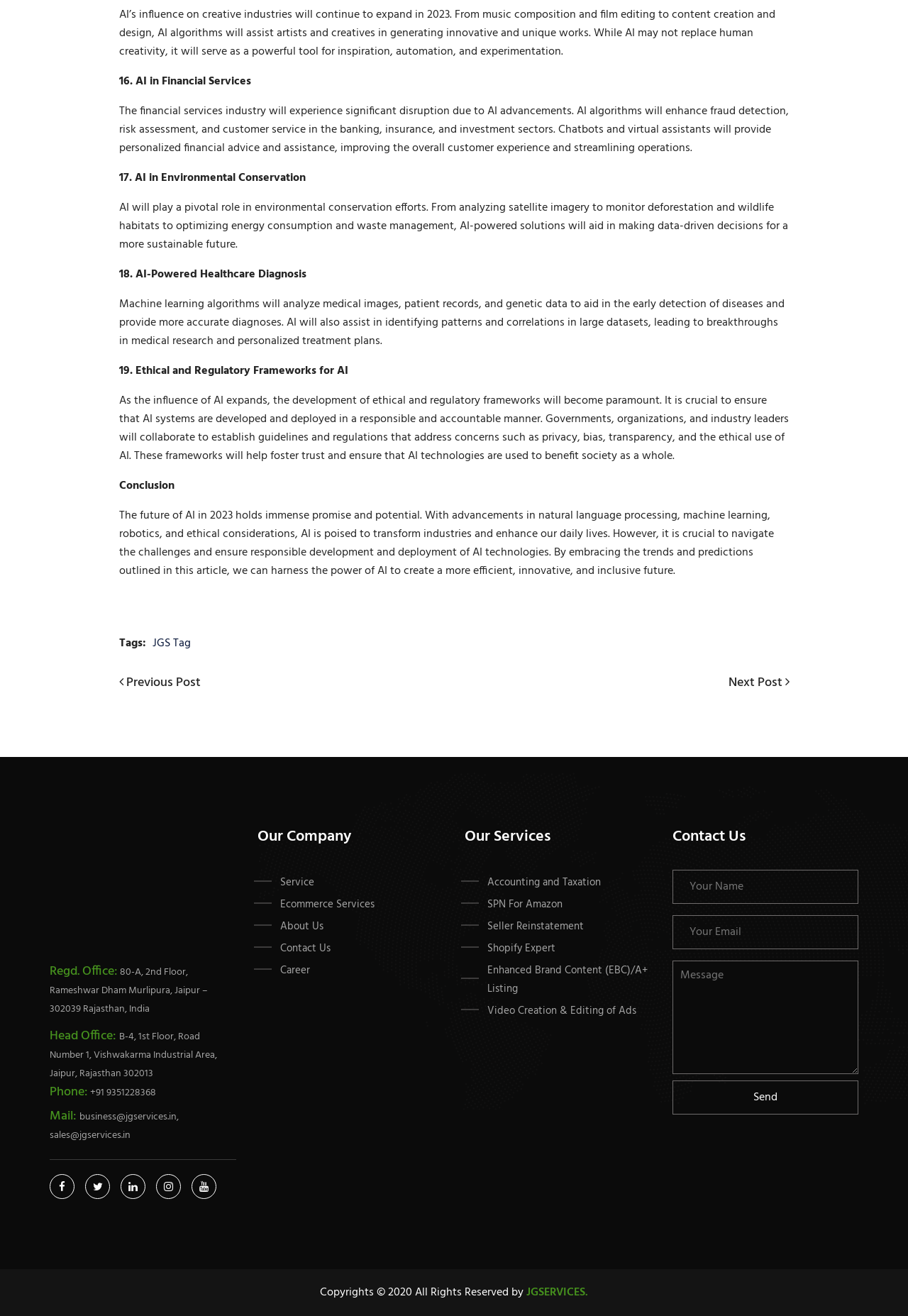How many links are there in the footer section?
Provide an in-depth answer to the question, covering all aspects.

The footer section contains links to social media platforms, including Facebook, Twitter, LinkedIn, Instagram, and YouTube, which are represented by icons.